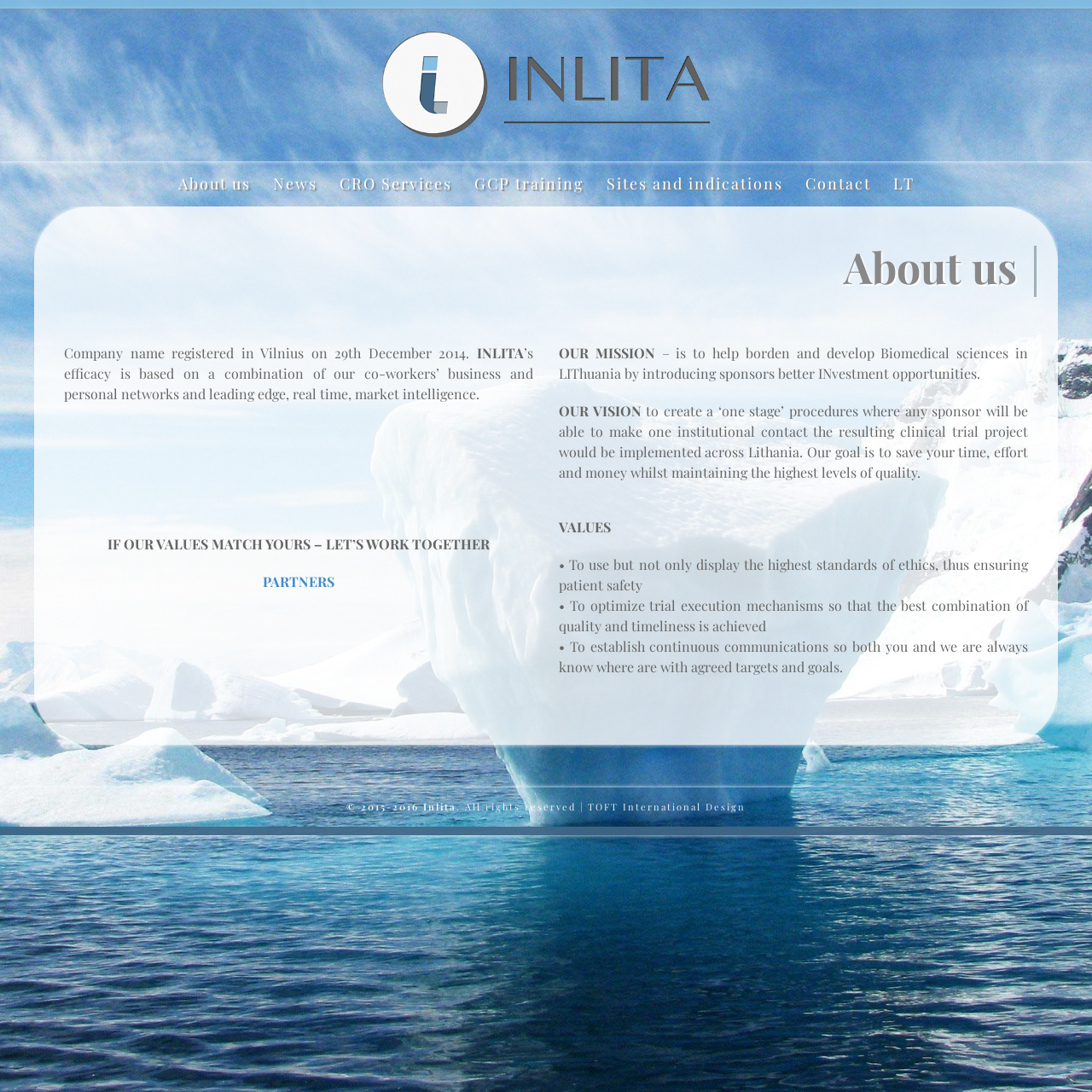Bounding box coordinates must be specified in the format (top-left x, top-left y, bottom-right x, bottom-right y). All values should be floating point numbers between 0 and 1. What are the bounding box coordinates of the UI element described as: Contact

[0.729, 0.151, 0.805, 0.185]